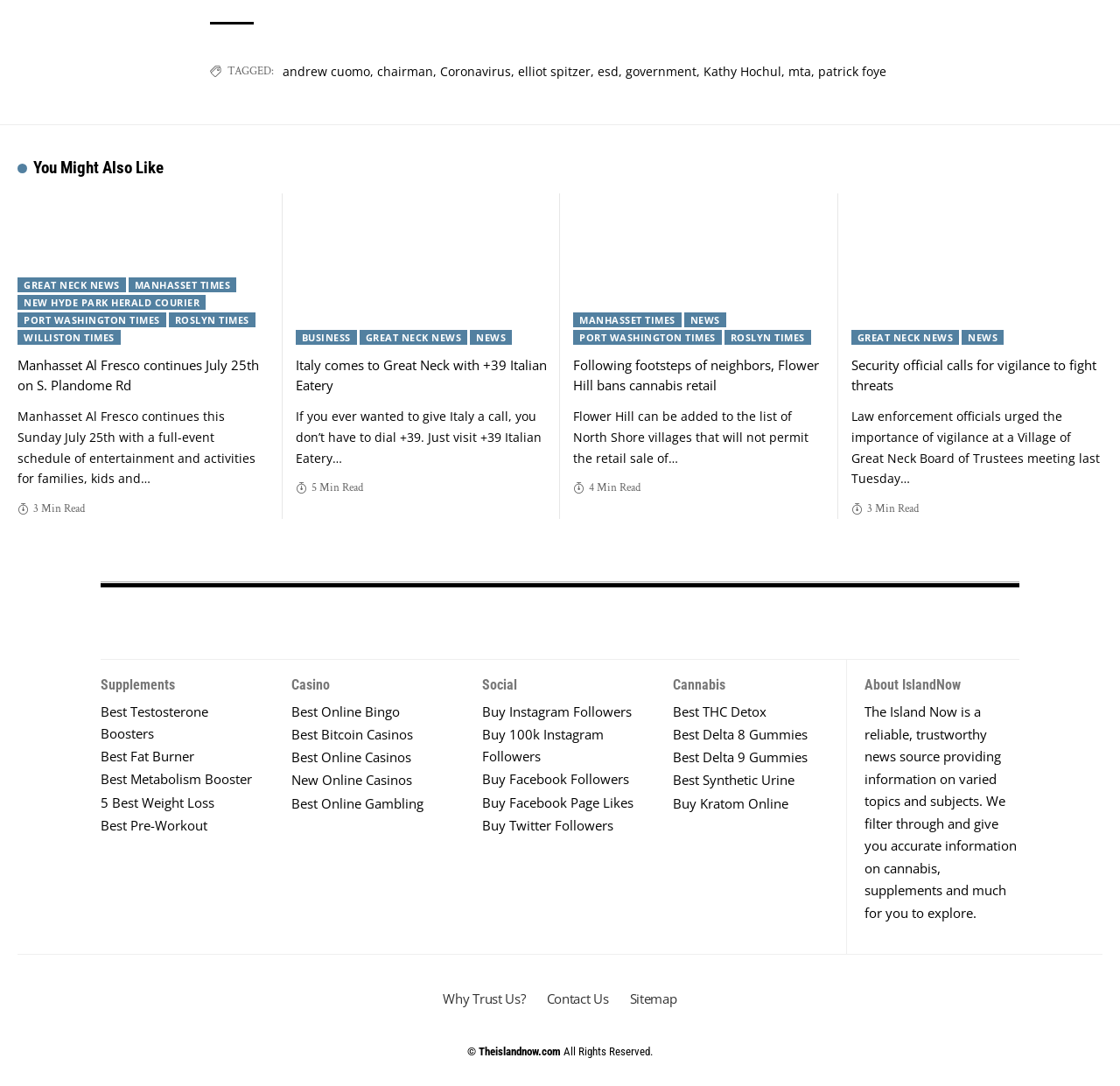Extract the bounding box for the UI element that matches this description: "Why Trust Us?".

[0.386, 0.898, 0.479, 0.947]